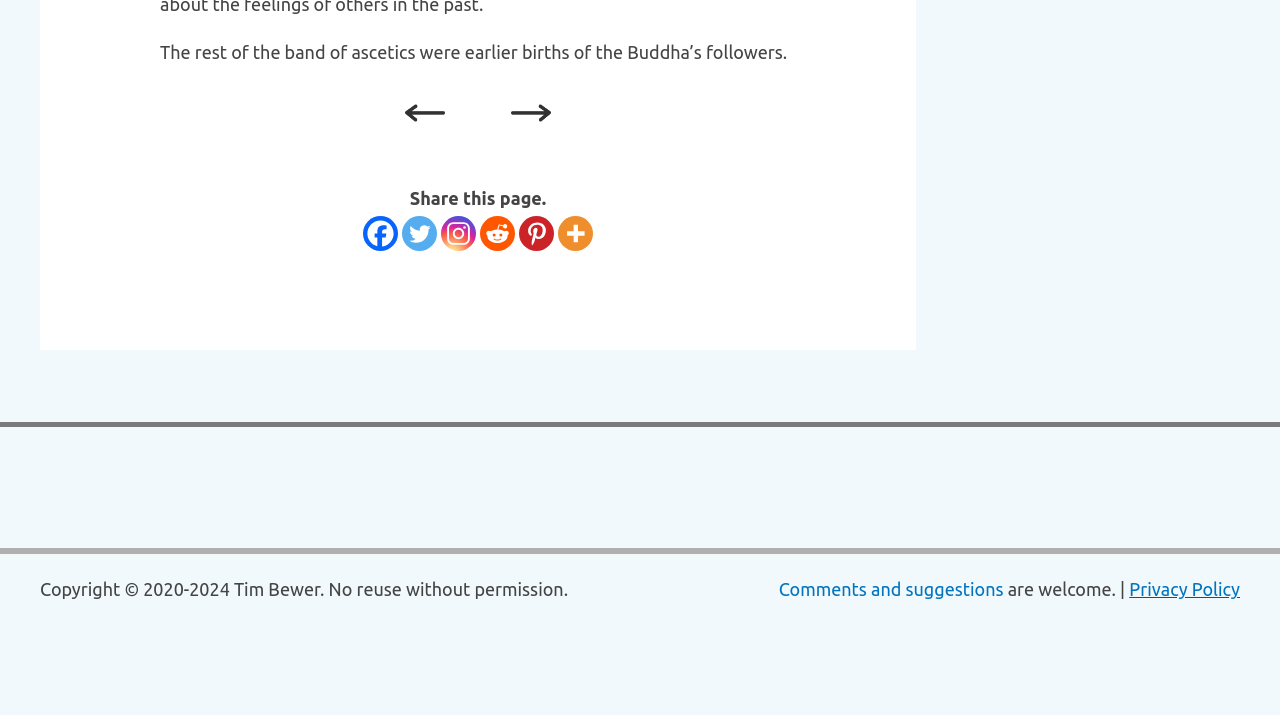Please find the bounding box coordinates of the element's region to be clicked to carry out this instruction: "go to comments and suggestions".

[0.608, 0.81, 0.784, 0.838]